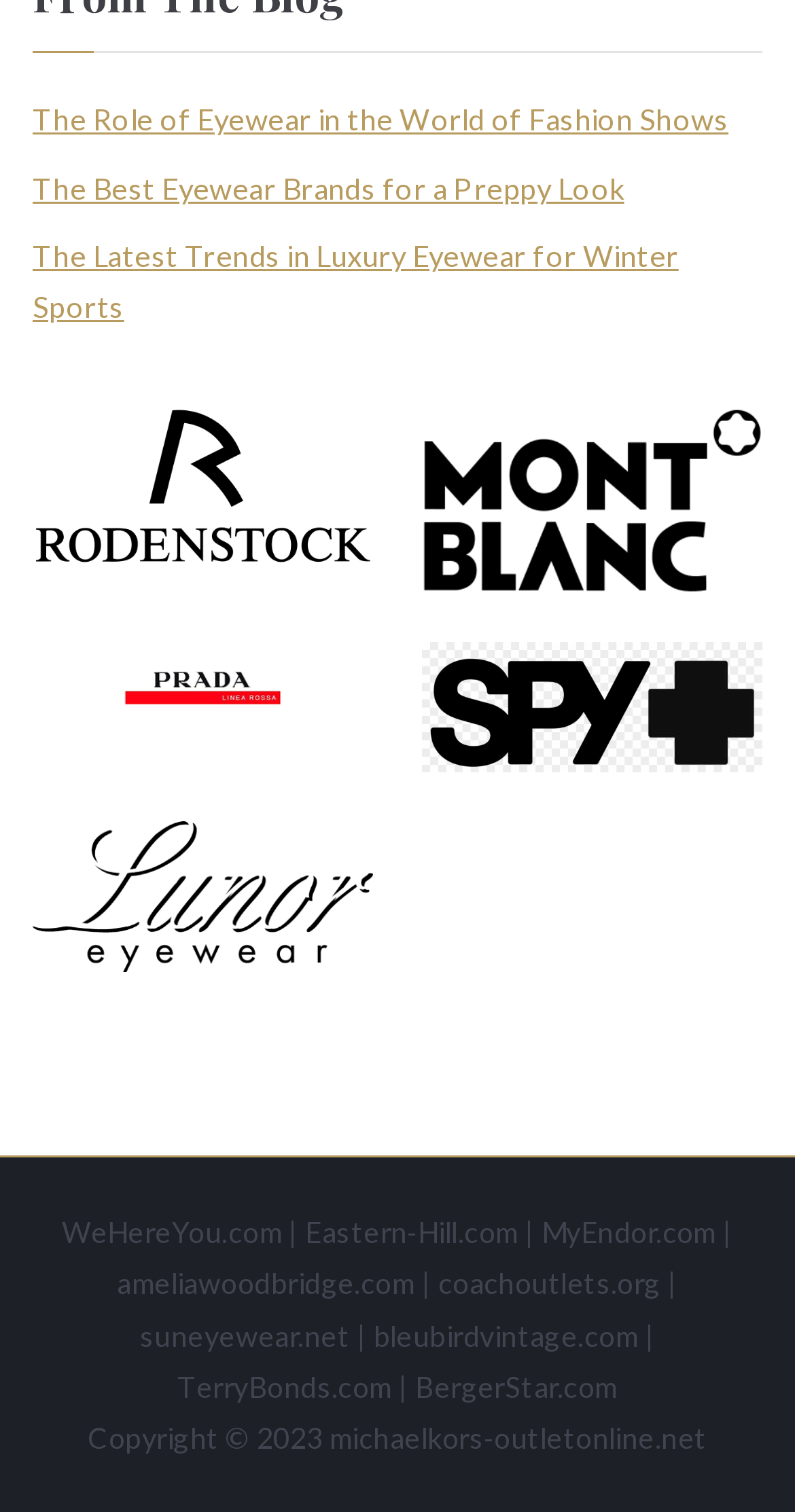Provide the bounding box coordinates for the UI element that is described by this text: "Eastern-Hill.com". The coordinates should be in the form of four float numbers between 0 and 1: [left, top, right, bottom].

[0.384, 0.804, 0.652, 0.827]